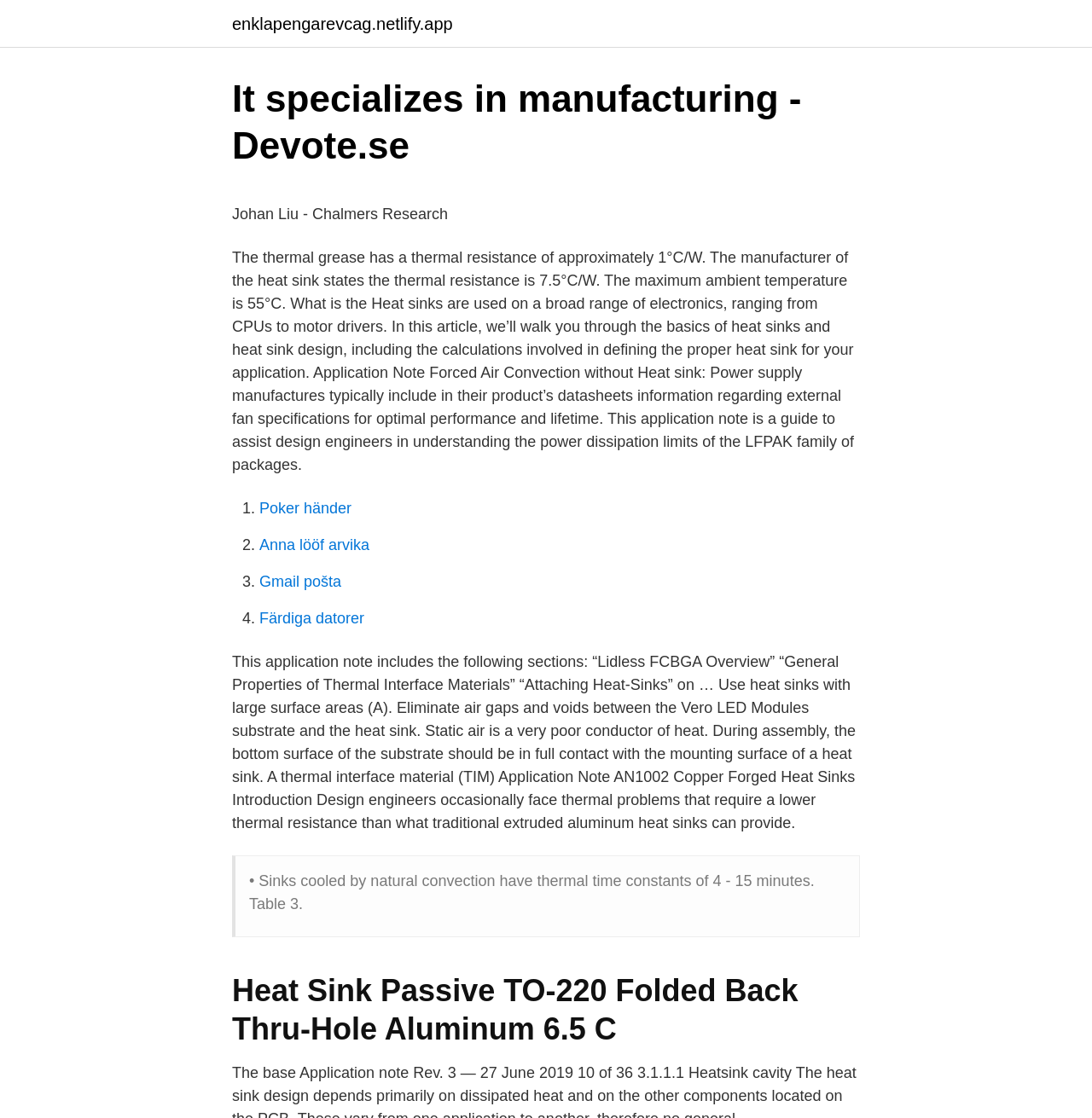Given the webpage screenshot, identify the bounding box of the UI element that matches this description: "Anna lööf arvika".

[0.238, 0.48, 0.338, 0.495]